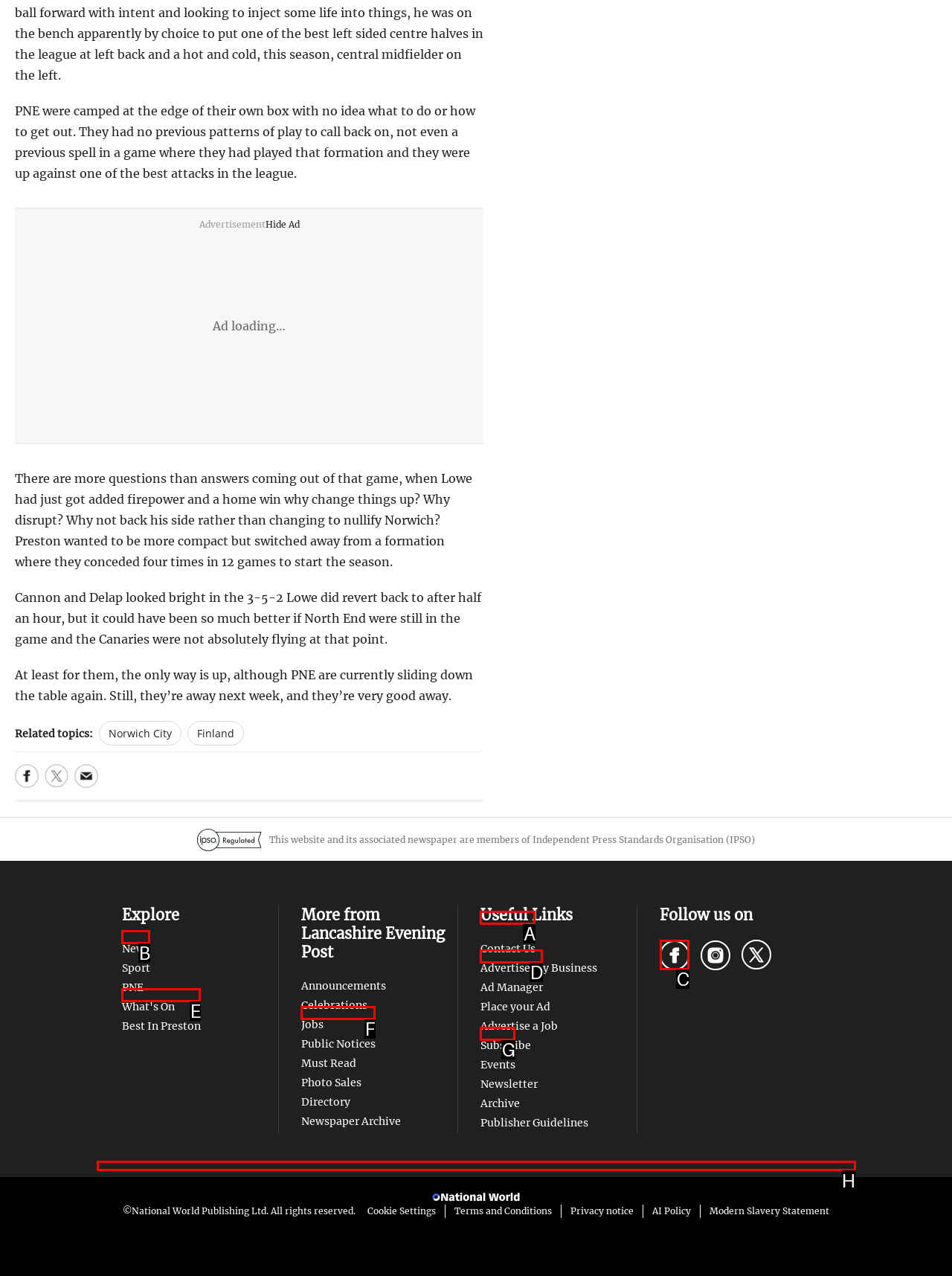Select the appropriate bounding box to fulfill the task: Visit Lancashire Evening Post on Facebook Respond with the corresponding letter from the choices provided.

C